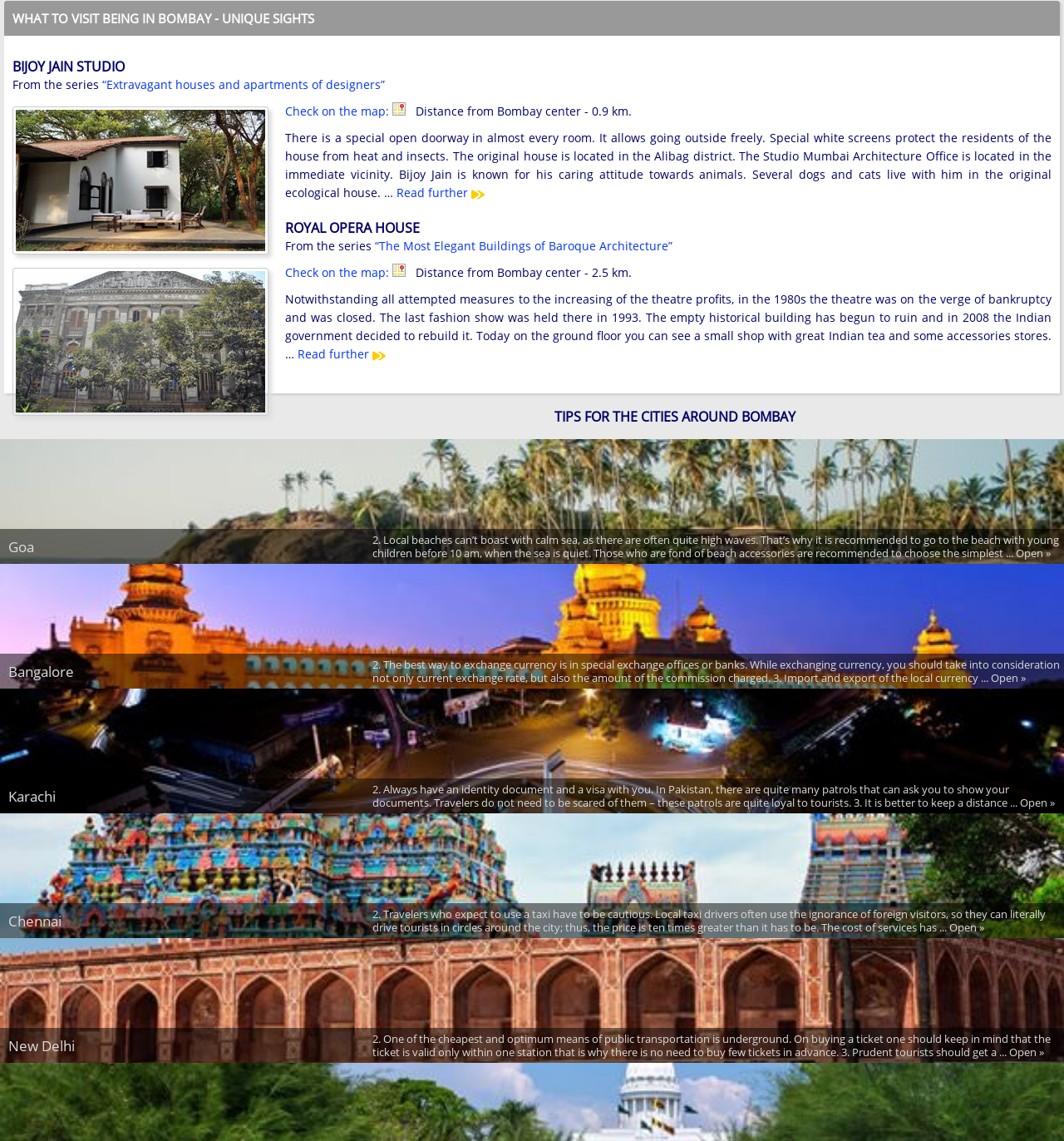Pinpoint the bounding box coordinates of the element to be clicked to execute the instruction: "Read the previous post".

None